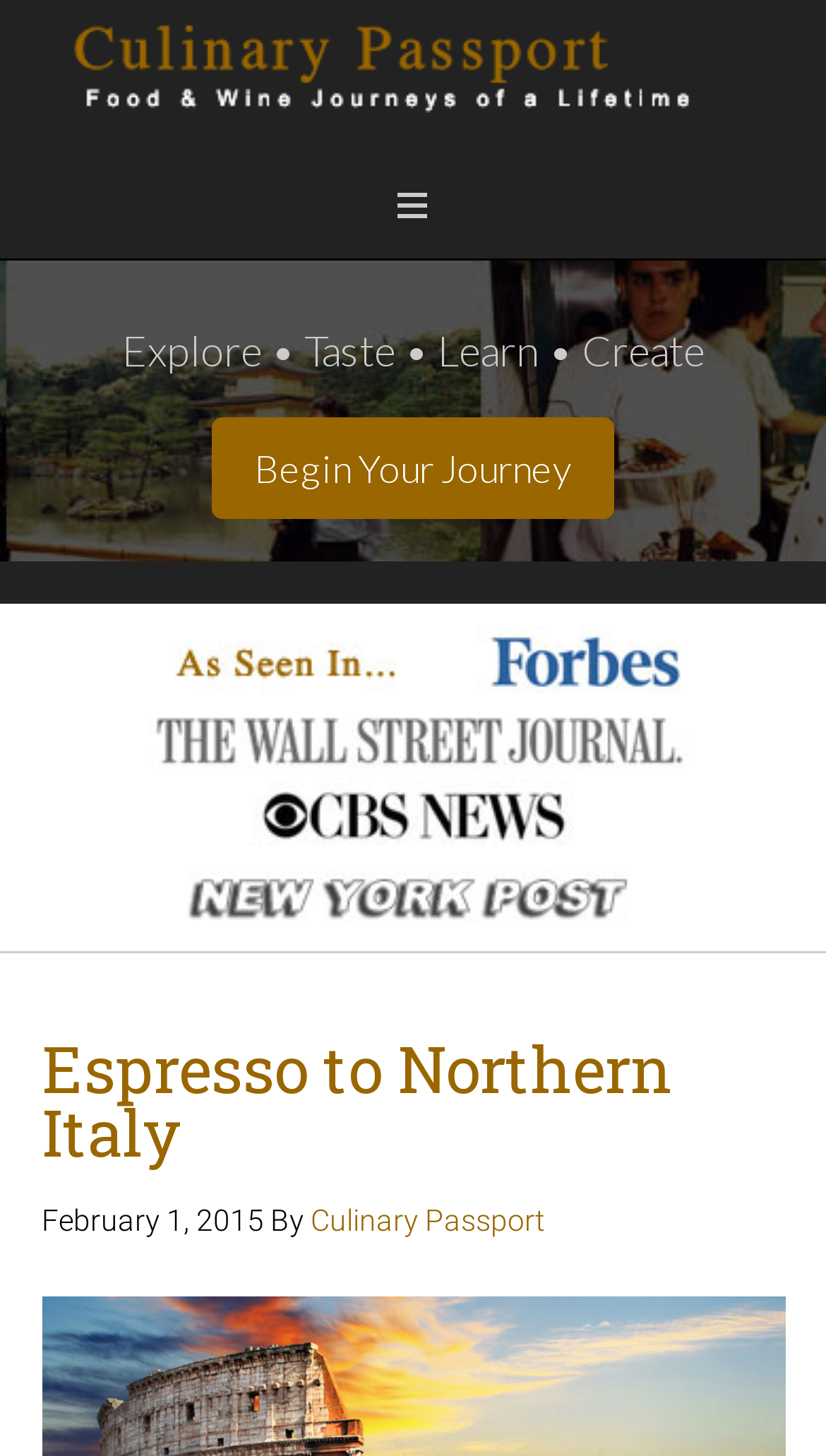Locate the bounding box coordinates of the UI element described by: "Begin Your Journey". The bounding box coordinates should consist of four float numbers between 0 and 1, i.e., [left, top, right, bottom].

[0.256, 0.287, 0.744, 0.357]